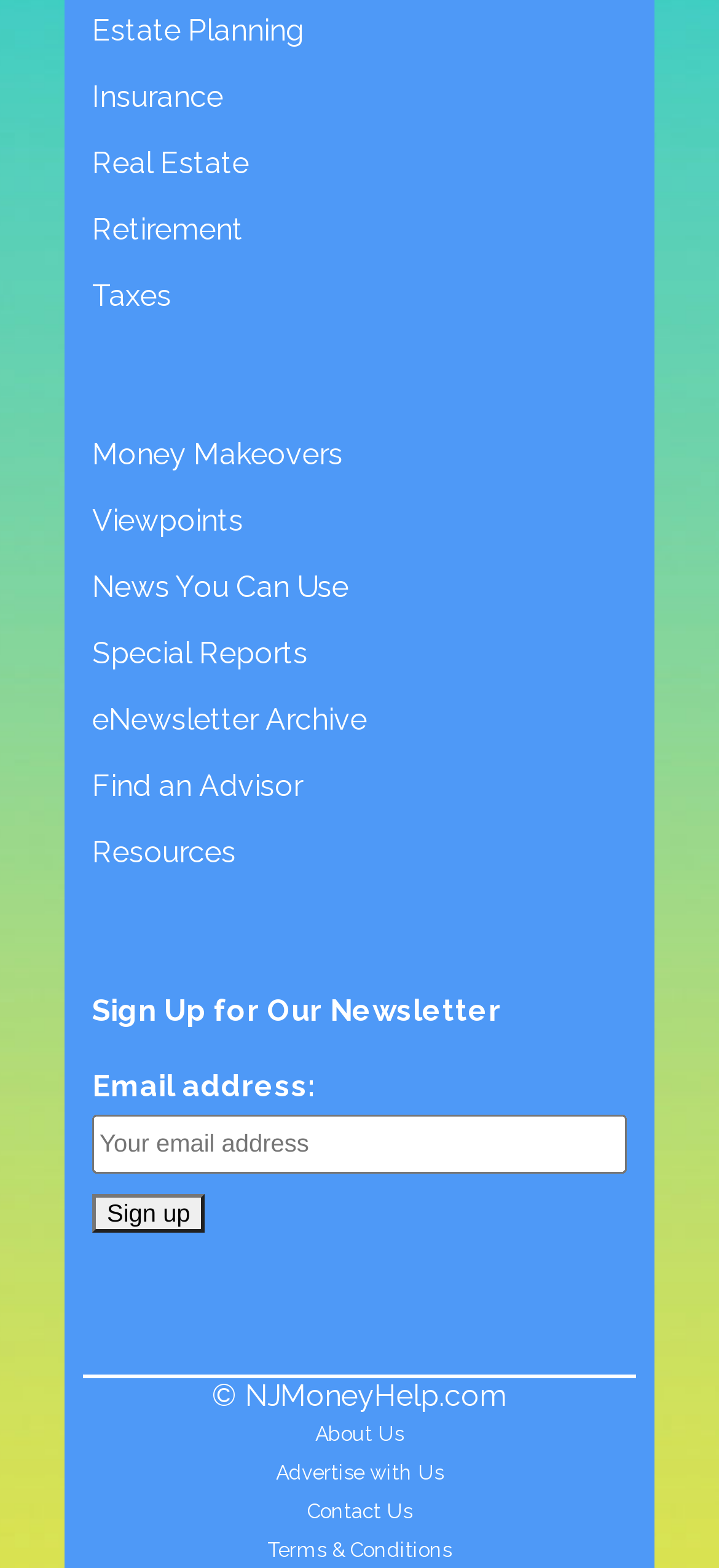Use the information in the screenshot to answer the question comprehensively: What is the last link at the bottom of the webpage?

The last link at the bottom of the webpage is 'Terms & Conditions' which is located at the bottom right corner of the page with a bounding box coordinate of [0.372, 0.981, 0.628, 0.996].